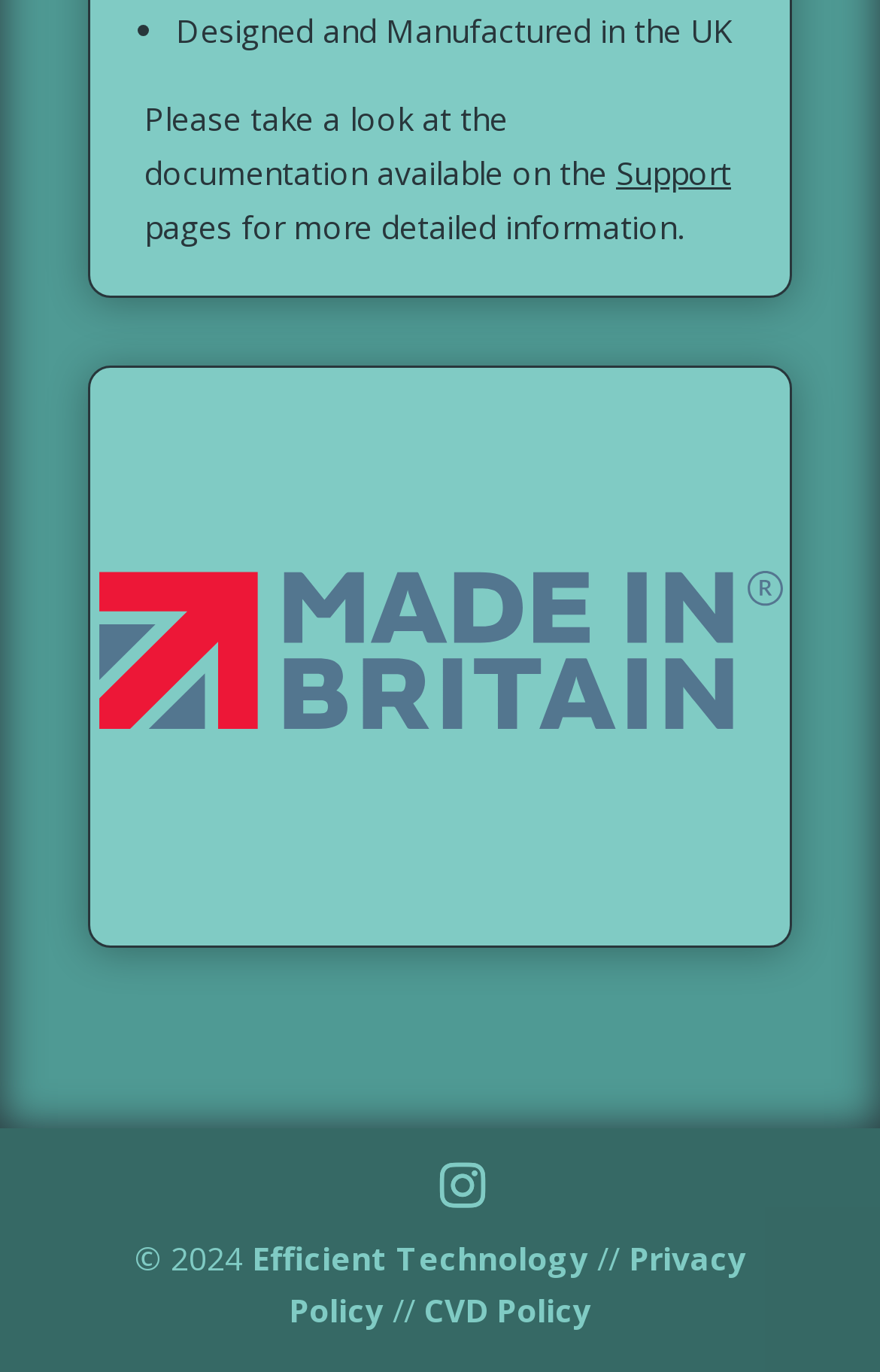Locate the bounding box of the UI element defined by this description: "Support". The coordinates should be given as four float numbers between 0 and 1, formatted as [left, top, right, bottom].

[0.7, 0.11, 0.831, 0.142]